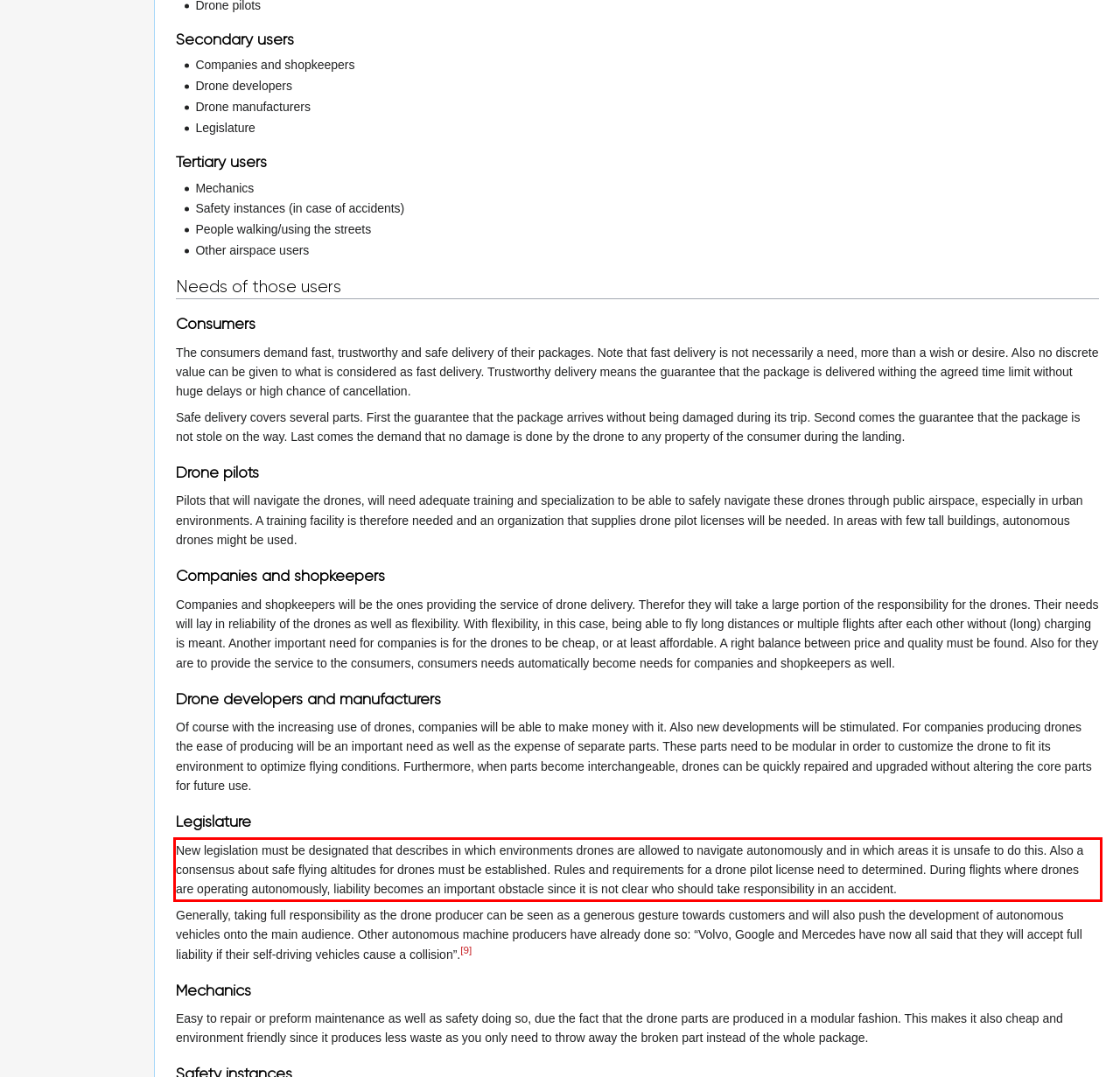You have a webpage screenshot with a red rectangle surrounding a UI element. Extract the text content from within this red bounding box.

New legislation must be designated that describes in which environments drones are allowed to navigate autonomously and in which areas it is unsafe to do this. Also a consensus about safe flying altitudes for drones must be established. Rules and requirements for a drone pilot license need to determined. During flights where drones are operating autonomously, liability becomes an important obstacle since it is not clear who should take responsibility in an accident.